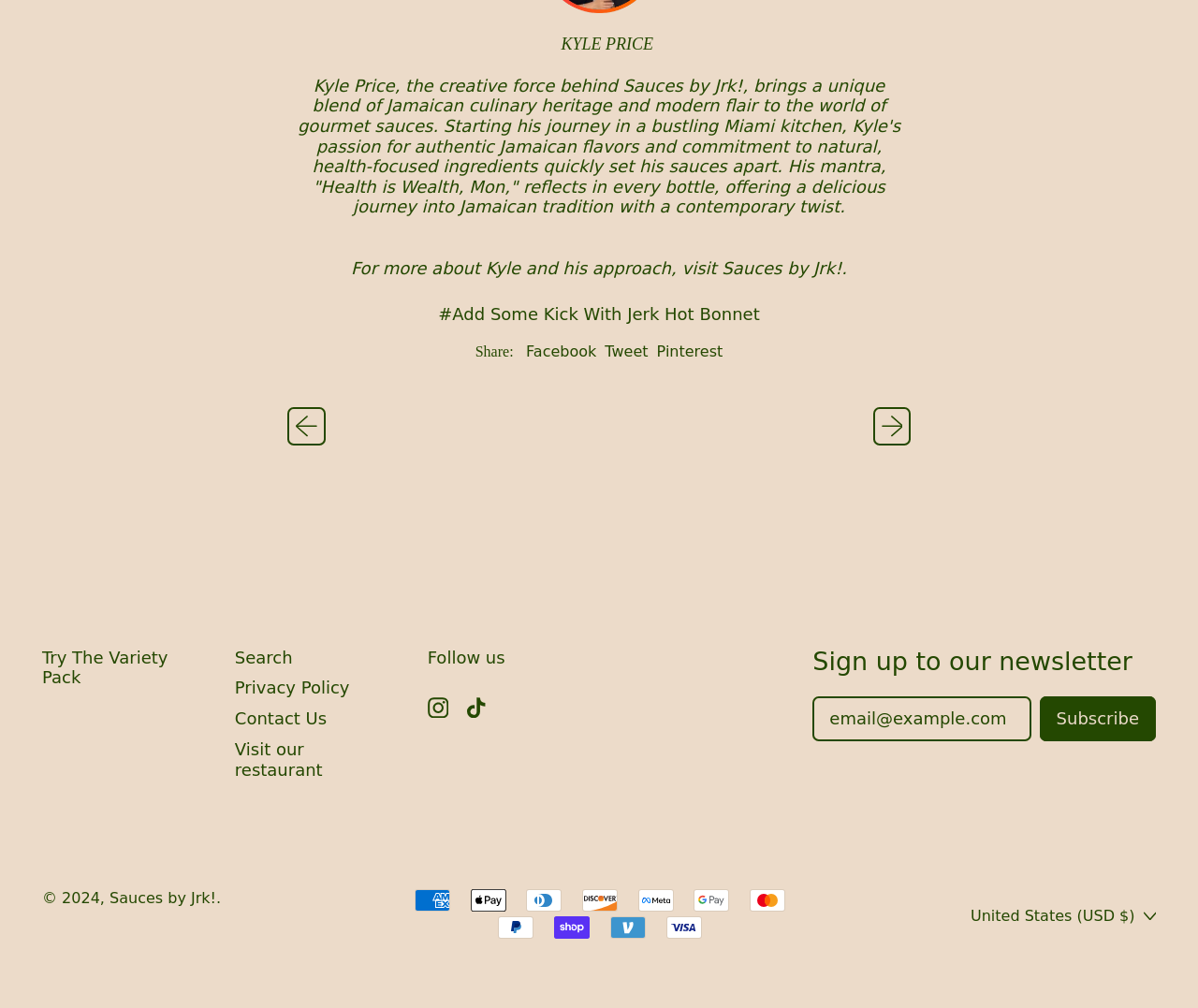Can you find the bounding box coordinates for the element that needs to be clicked to execute this instruction: "Try The Variety Pack"? The coordinates should be given as four float numbers between 0 and 1, i.e., [left, top, right, bottom].

[0.035, 0.642, 0.14, 0.682]